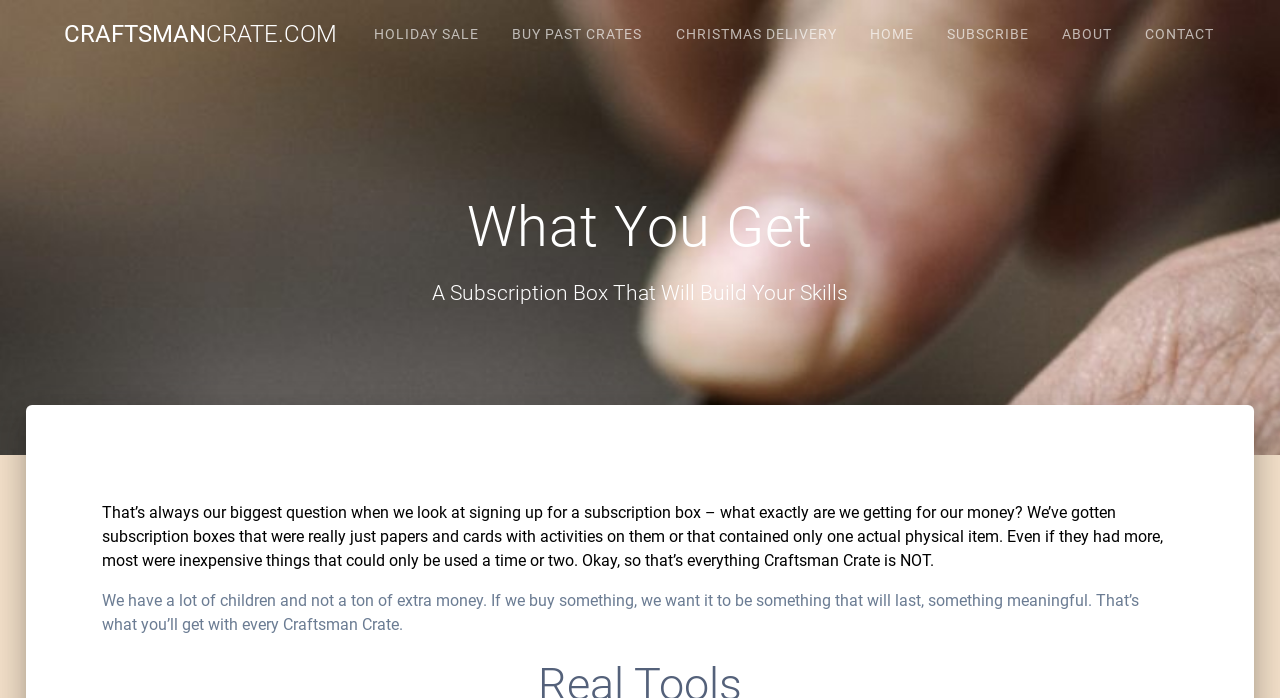Give a concise answer using one word or a phrase to the following question:
What is the purpose of Craftsman Crate?

To provide meaningful items